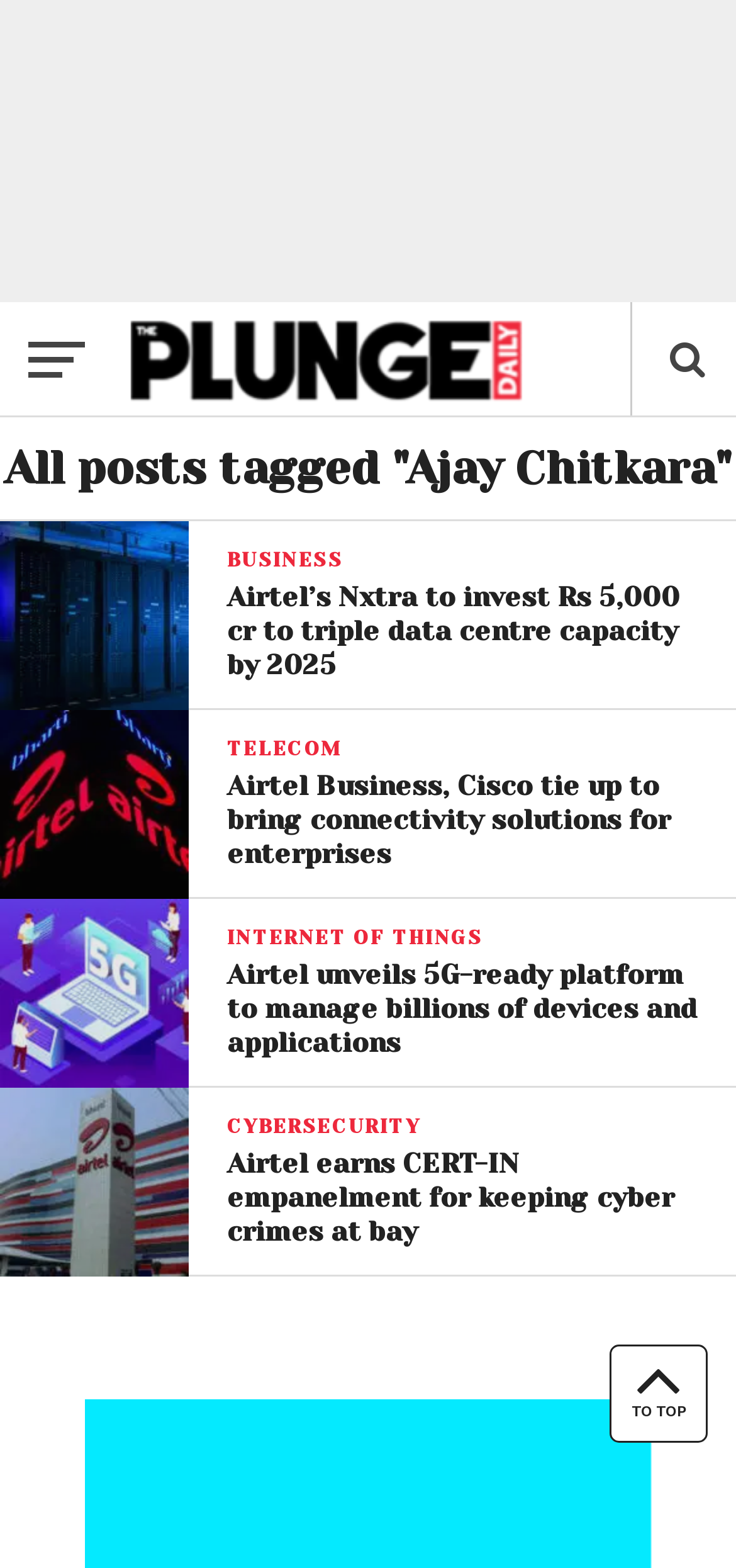What is the topic of the news article with the heading 'Airtel earns CERT-IN empanelment for keeping cyber crimes at bay'?
Can you provide a detailed and comprehensive answer to the question?

The heading 'Airtel earns CERT-IN empanelment for keeping cyber crimes at bay' is under the category 'CYBERSECURITY', which indicates that the news article is related to cybersecurity.